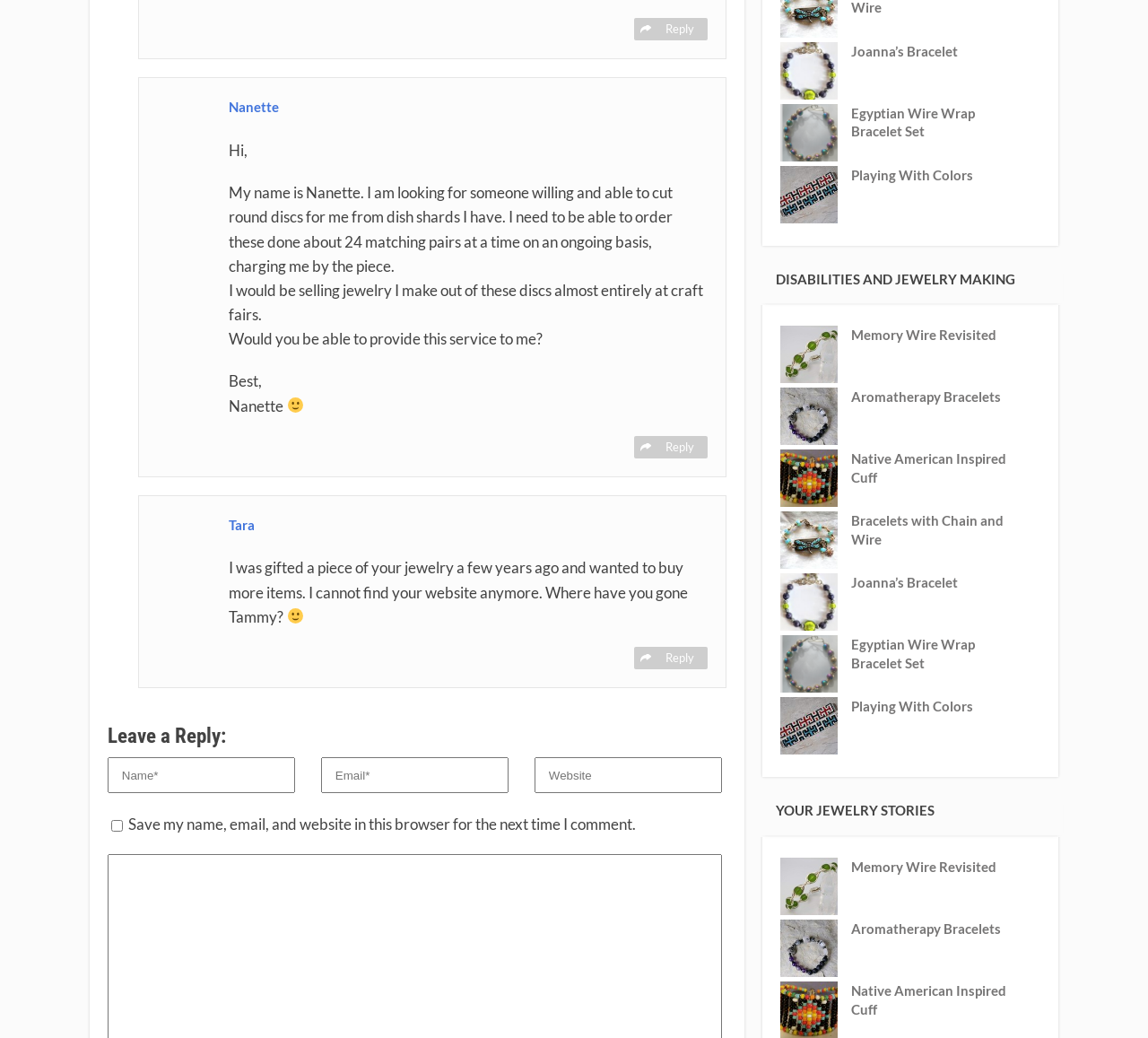Give a concise answer of one word or phrase to the question: 
What is Nanette looking for?

Someone to cut round discs